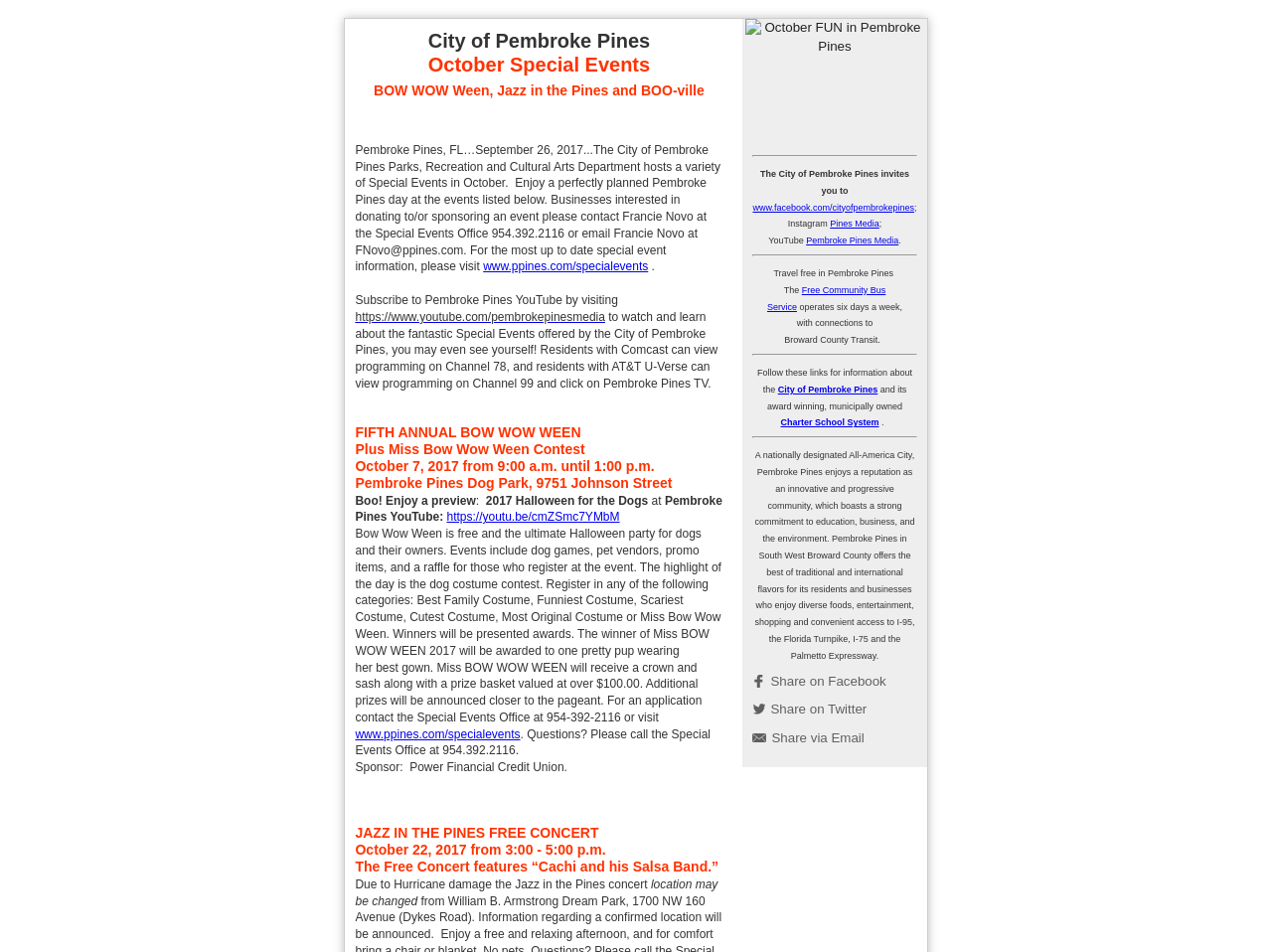Pinpoint the bounding box coordinates of the clickable element to carry out the following instruction: "Apply for the Miss Bow Wow Ween contest."

[0.279, 0.764, 0.409, 0.778]